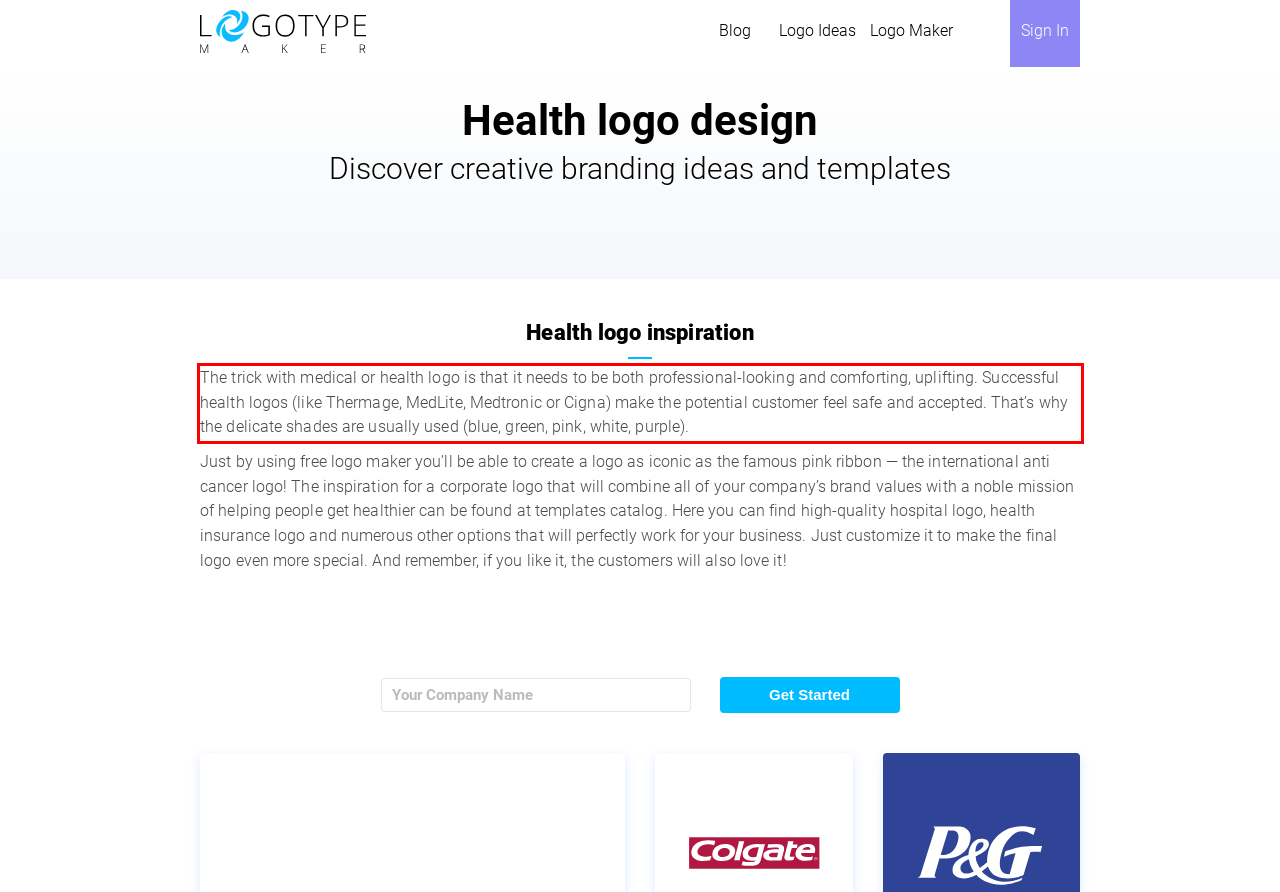Perform OCR on the text inside the red-bordered box in the provided screenshot and output the content.

The trick with medical or health logo is that it needs to be both professional-looking and comforting, uplifting. Successful health logos (like Thermage, MedLite, Medtronic or Cigna) make the potential customer feel safe and accepted. That’s why the delicate shades are usually used (blue, green, pink, white, purple).